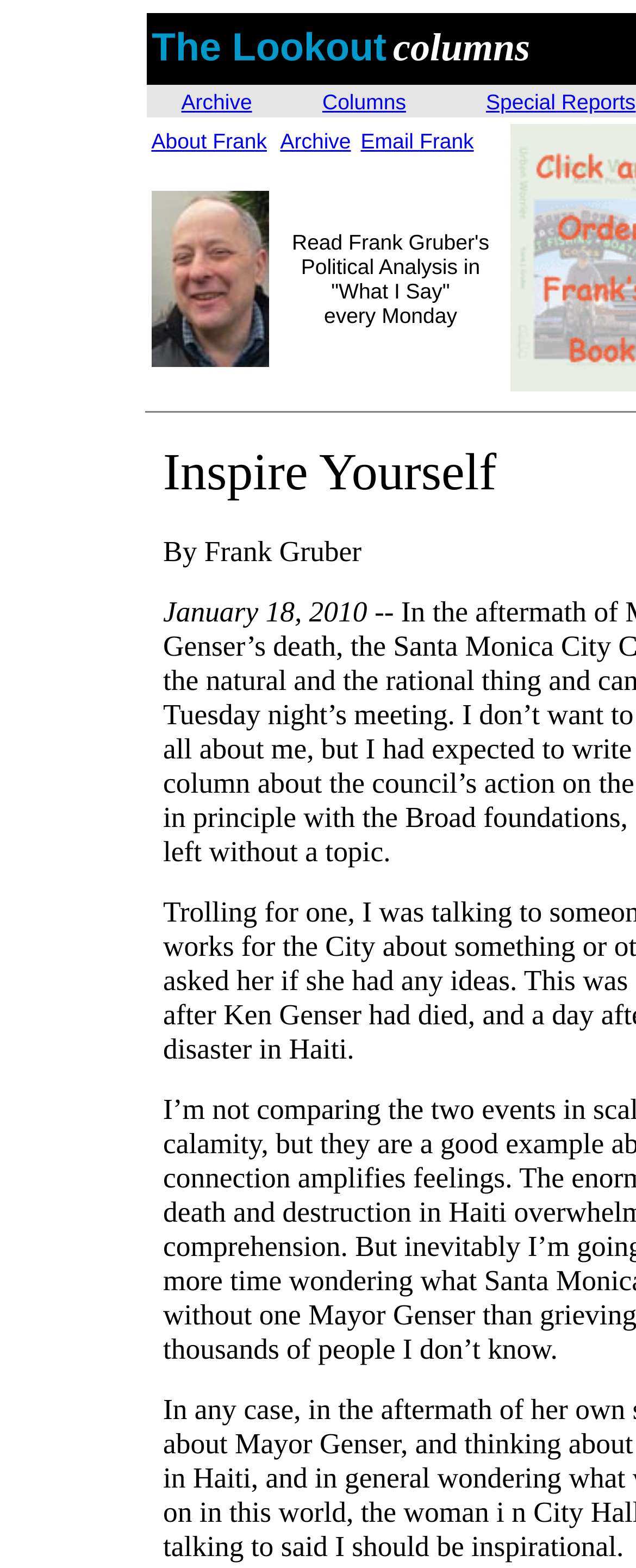Craft a detailed narrative of the webpage's structure and content.

The webpage is about Frank Gruber's column "What I Say" and features his political analysis. At the top, there are three main sections: "Archive", "Columns", and "Special Reports". The "Special Reports" section is further divided into four sub-sections: "About Frank", "Archive", "Email Frank", and a photo of Frank Gruber. 

The "About Frank" and "Archive" sub-sections are positioned side by side, with "About Frank" on the left and "Archive" on the right. Below these sub-sections, there is a photo of Frank Gruber, which is aligned to the left. To the right of the photo, there is a paragraph of text that reads "Read Frank Gruber's Political Analysis in 'What I Say' every Monday". 

The main content of the webpage appears to be an article or column written by Frank Gruber, which is not explicitly described in the accessibility tree. However, based on the meta description, it seems that the article is about Santa Monica Mayor Ken Genser and the Santa Monica City Council.